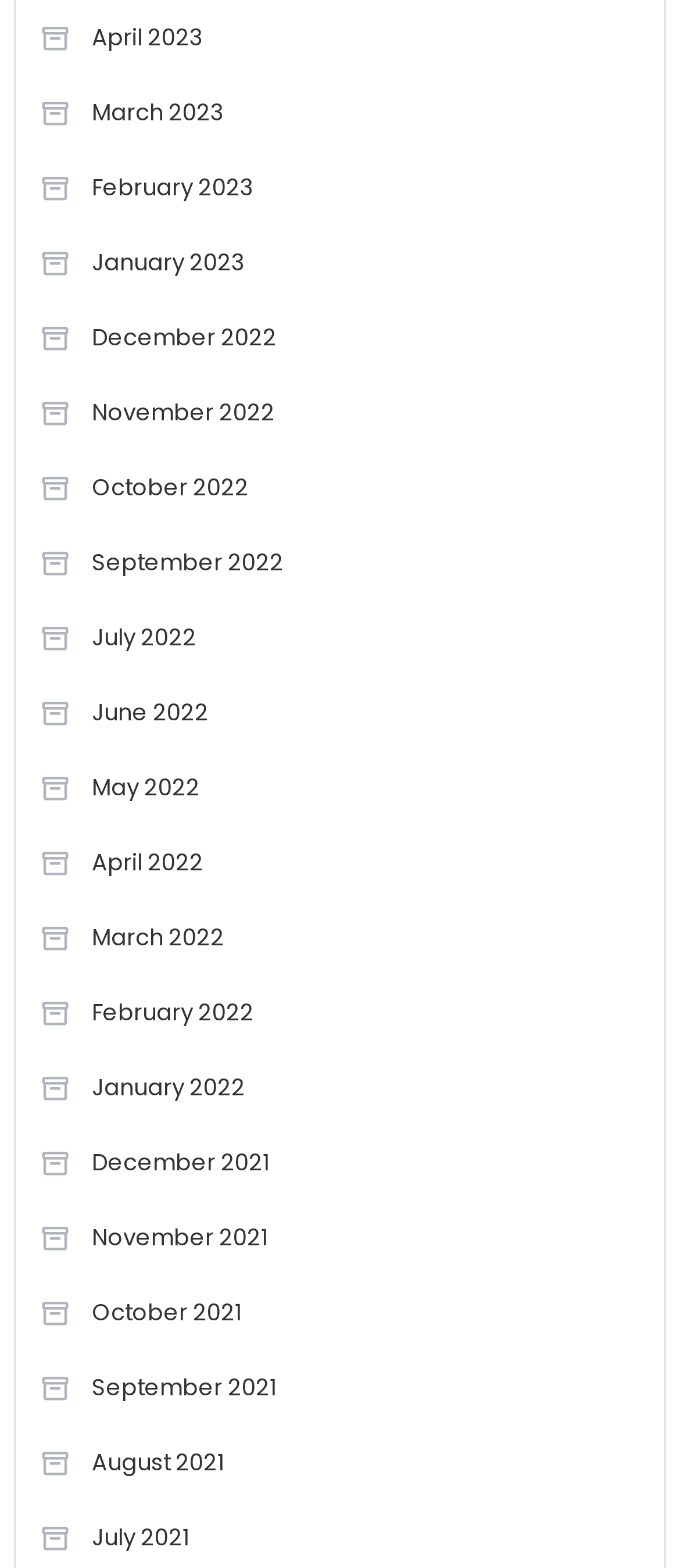What is the earliest month listed on the webpage?
Give a one-word or short phrase answer based on the image.

July 2021